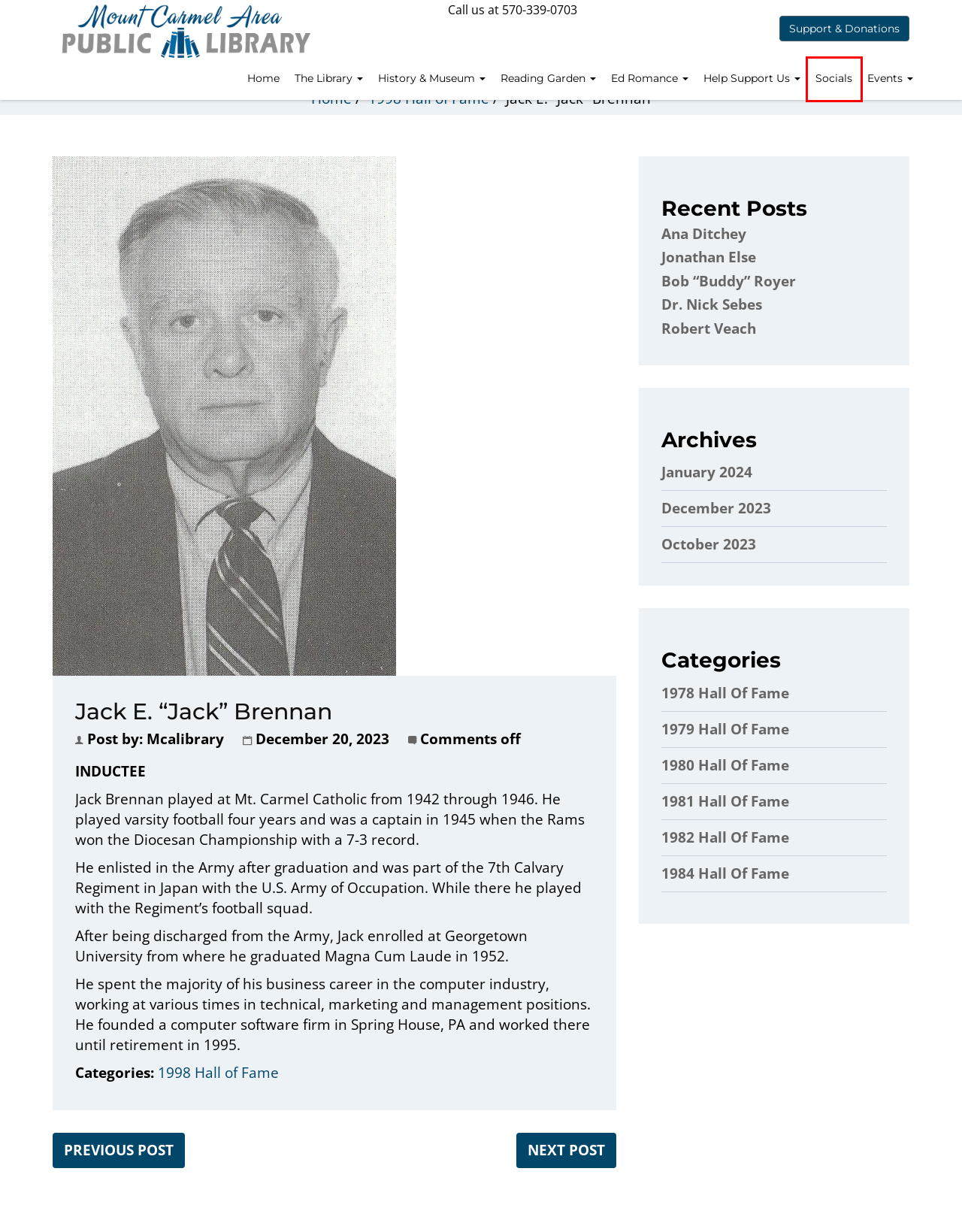Observe the webpage screenshot and focus on the red bounding box surrounding a UI element. Choose the most appropriate webpage description that corresponds to the new webpage after clicking the element in the bounding box. Here are the candidates:
A. 1988 Hall of Fame - Mount Carmel Area Public Library
B. 1986 Hall of Fame - Mount Carmel Area Public Library
C. 1990 Hall of Fame - Mount Carmel Area Public Library
D. 1993 Hall of Fame - Mount Carmel Area Public Library
E. Socials - Mount Carmel Area Public Library
F. Research - Mount Carmel Area Public Library
G. 1985 Hall of Fame - Mount Carmel Area Public Library
H. 1998 Hall of Fame - Mount Carmel Area Public Library

E